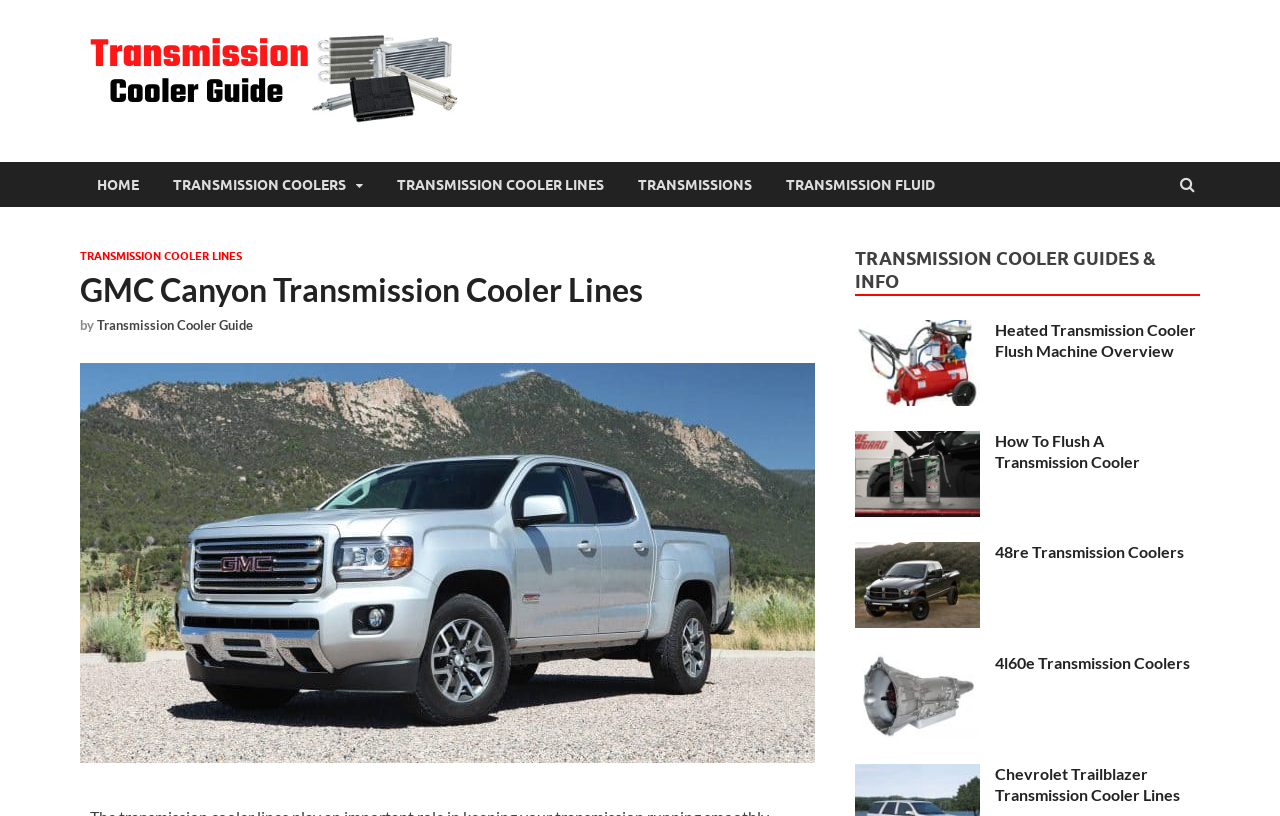Generate the title text from the webpage.

GMC Canyon Transmission Cooler Lines